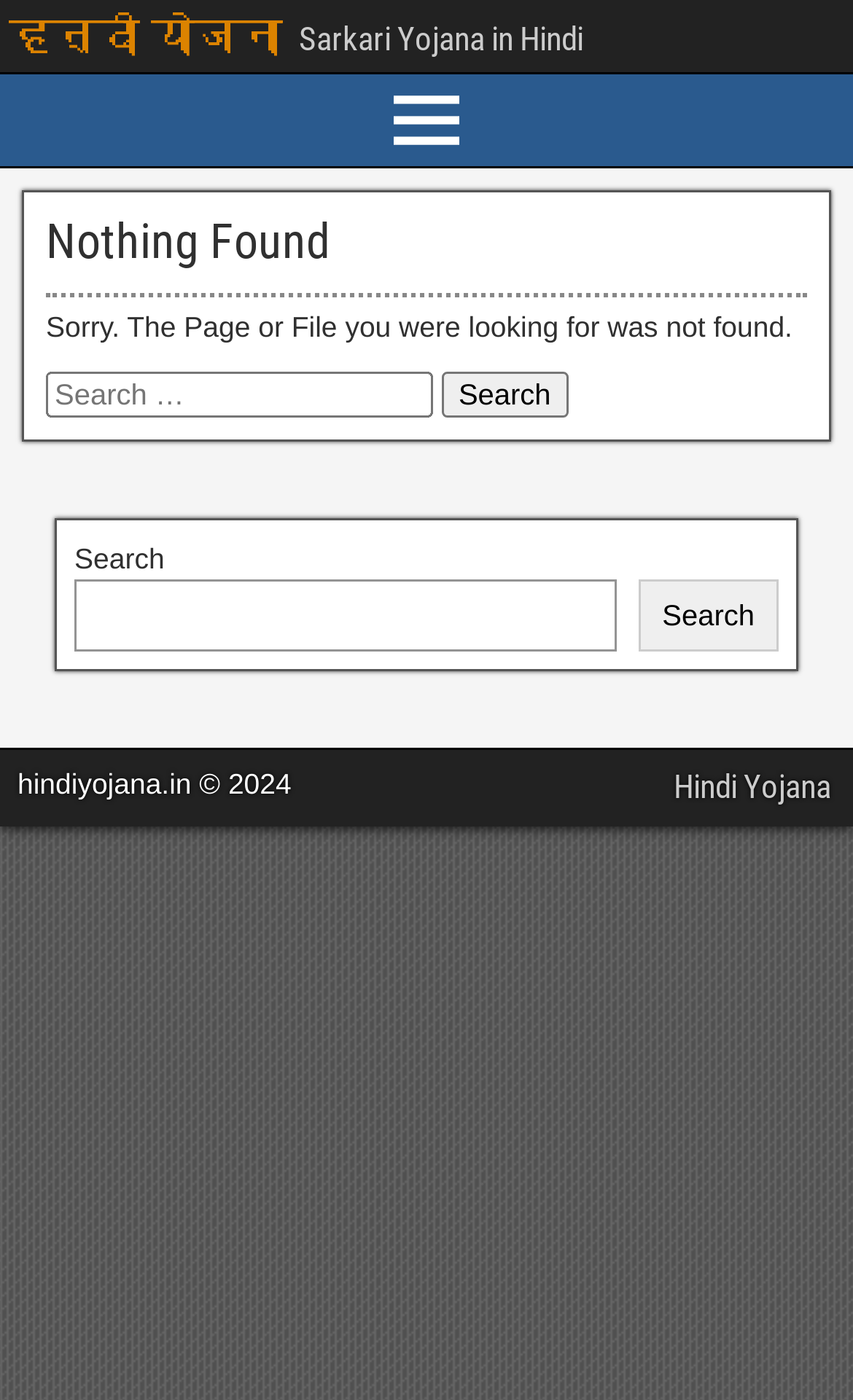What is the purpose of the search box?
Please provide a comprehensive answer based on the contents of the image.

I inferred the purpose of the search box by its location on the page and the presence of a 'Search' button next to it, which suggests that it is meant for searching for content on the website.